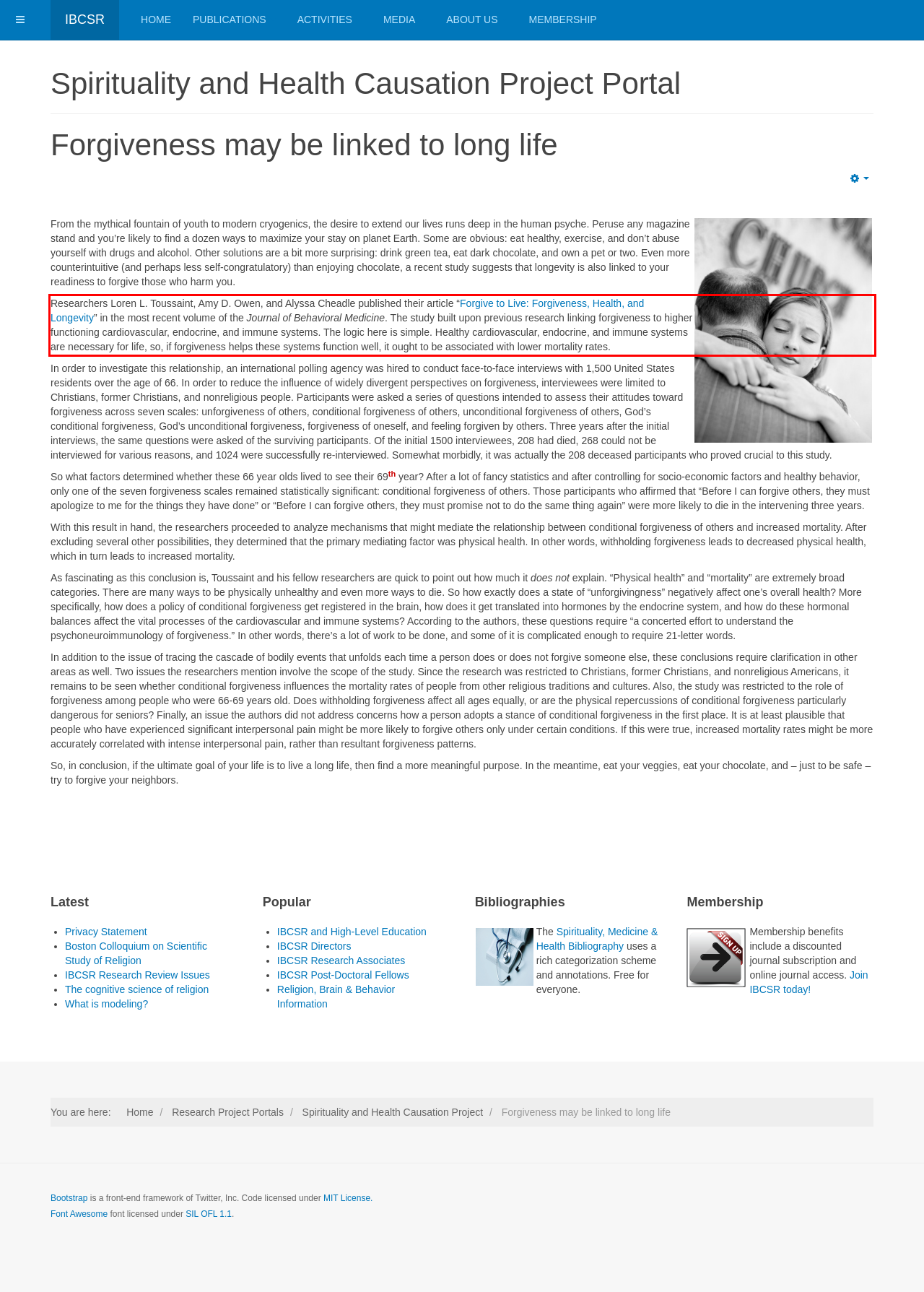Please recognize and transcribe the text located inside the red bounding box in the webpage image.

Researchers Loren L. Toussaint, Amy D. Owen, and Alyssa Cheadle published their article “Forgive to Live: Forgiveness, Health, and Longevity” in the most recent volume of the Journal of Behavioral Medicine. The study built upon previous research linking forgiveness to higher functioning cardiovascular, endocrine, and immune systems. The logic here is simple. Healthy cardiovascular, endocrine, and immune systems are necessary for life, so, if forgiveness helps these systems function well, it ought to be associated with lower mortality rates.